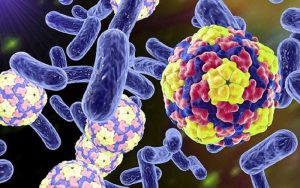Explain in detail what you see in the image.

The image depicts a colorful and intricate representation of microorganisms, specifically illustrating a variety of bacteria and viruses. The vibrant colors—blues, purples, yellows, and reds—highlight different structures and types of these pathogens, which are often microscopic and play significant roles in health and disease. This visual can effectively convey the scientific complexities associated with infections, including those that can be transmitted from animals to humans, such as bacterial or viral illnesses originating from cats, as mentioned in the context of potential health risks. The image serves as a compelling reminder of the microscopic entities that can impact human health.